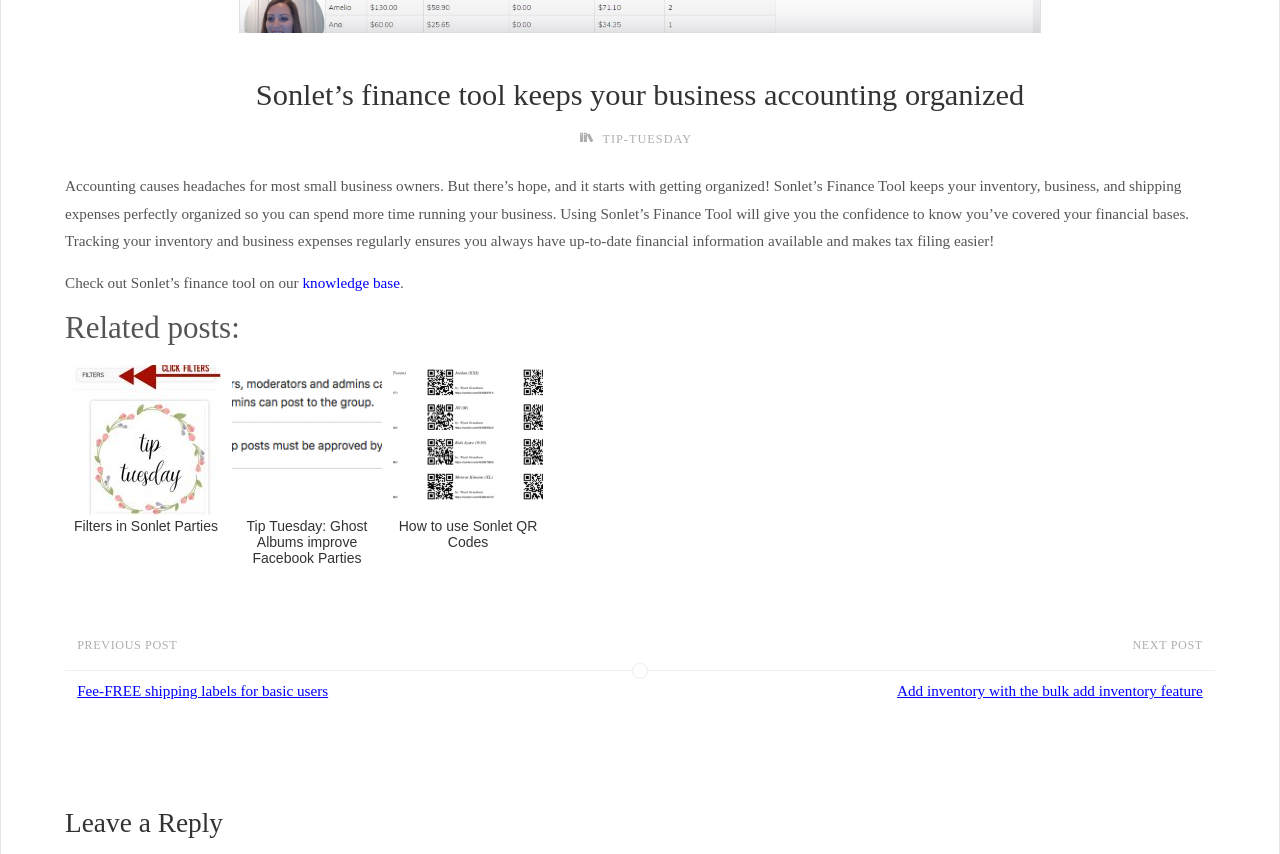Identify the bounding box of the HTML element described here: "knowledge base". Provide the coordinates as four float numbers between 0 and 1: [left, top, right, bottom].

[0.236, 0.321, 0.312, 0.341]